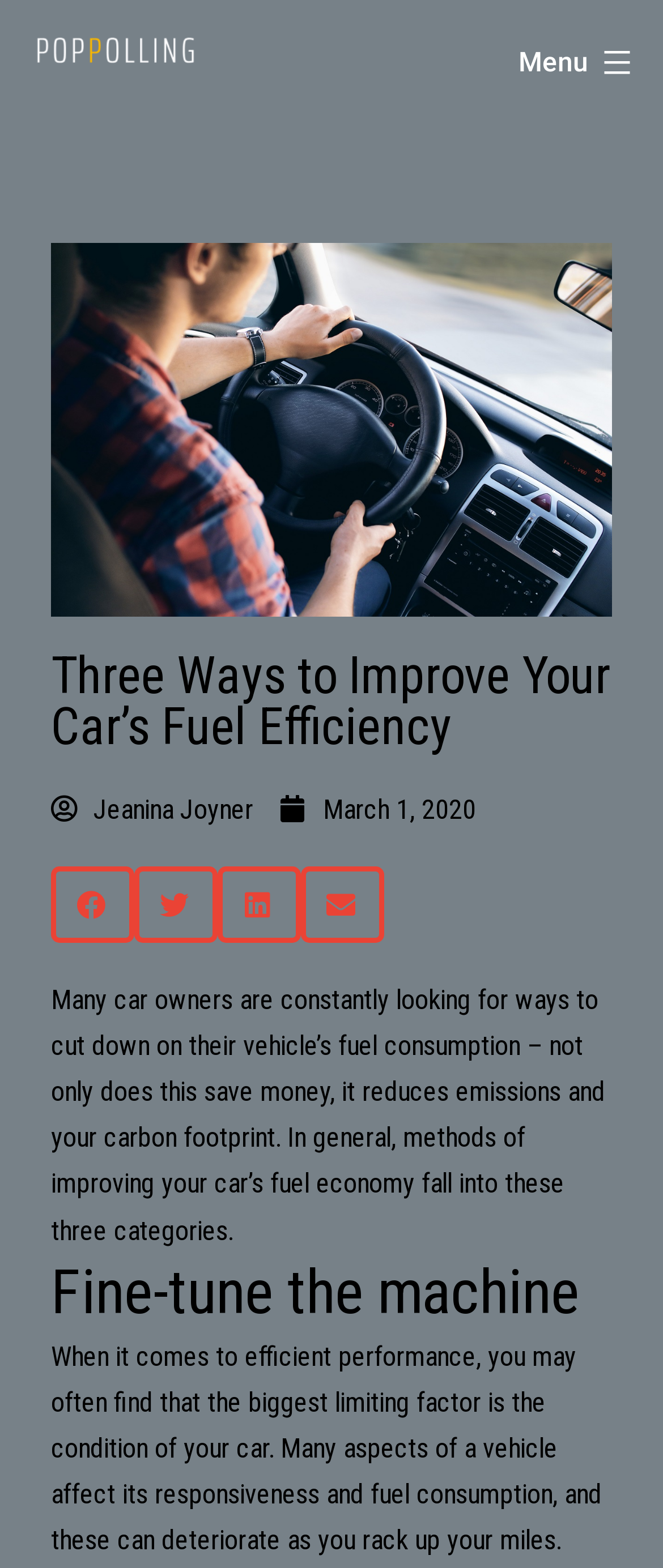Kindly provide the bounding box coordinates of the section you need to click on to fulfill the given instruction: "Open the menu".

[0.744, 0.016, 1.0, 0.064]